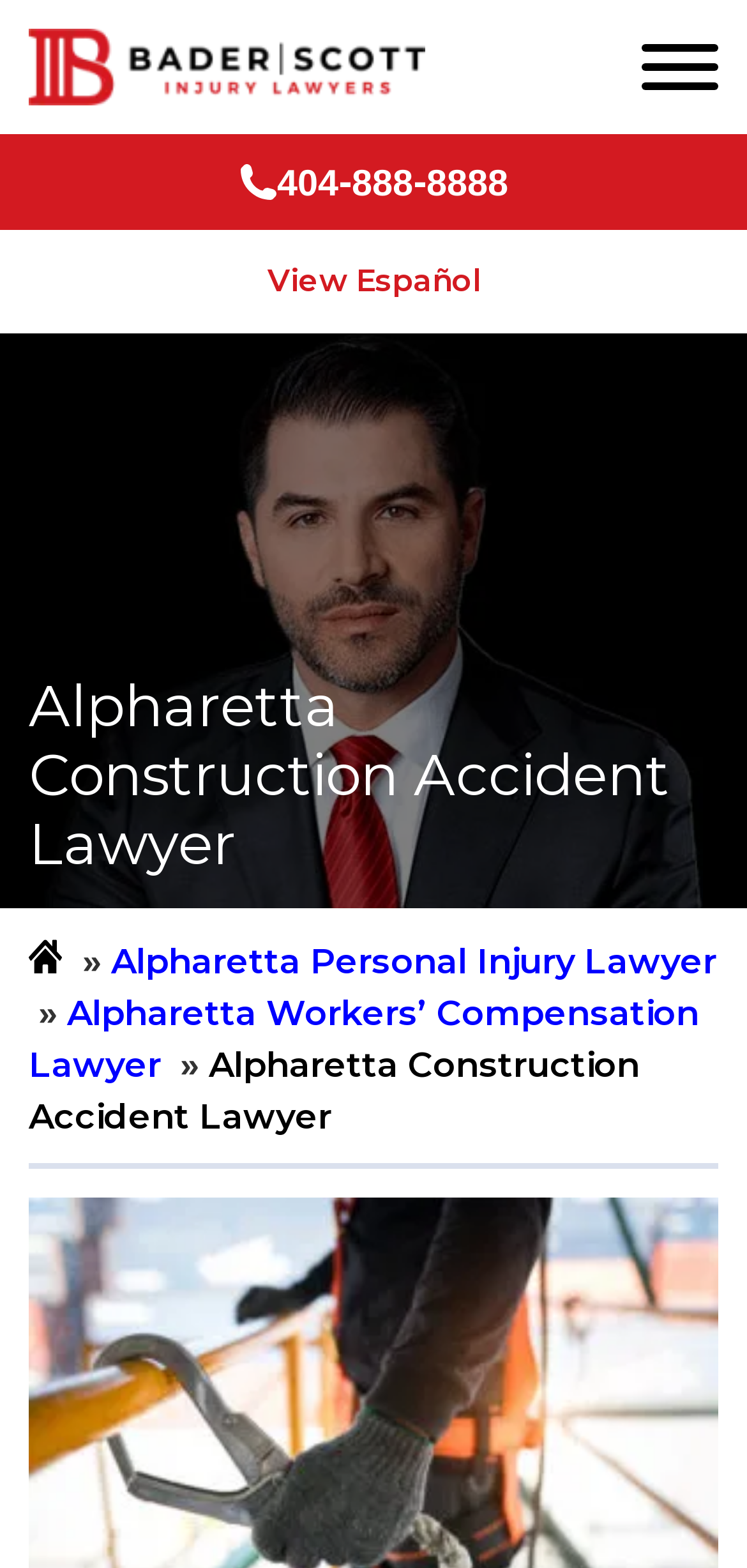Detail the various sections and features present on the webpage.

The webpage is about a law firm specializing in construction accidents, with a focus on Alpharetta. At the top left, there is a logo of "Bader Scott Injury Lawyers" accompanied by a link to the law firm's homepage. Next to the logo, there is a hamburger menu button. On the top right, there is a phone number "404-888-8888" displayed prominently, accompanied by a small image. Below the phone number, there is a link to view the webpage in Spanish.

The main content of the webpage is headed by a large title "Alpharetta Construction Accident Lawyer" which occupies most of the width of the page. Below the title, there are three links: "Home Link" on the left, "Alpharetta Personal Injury Lawyer" in the middle, and "Alpharetta Workers’ Compensation Lawyer" on the right. The "Home Link" is accompanied by a small image. There is also a static text "Alpharetta Construction Accident Lawyer" which is likely a subtitle or a brief description of the law firm's services.

The overall structure of the webpage is simple and easy to navigate, with clear headings and concise text. The law firm's contact information and services are prominently displayed, making it easy for visitors to find the information they need.